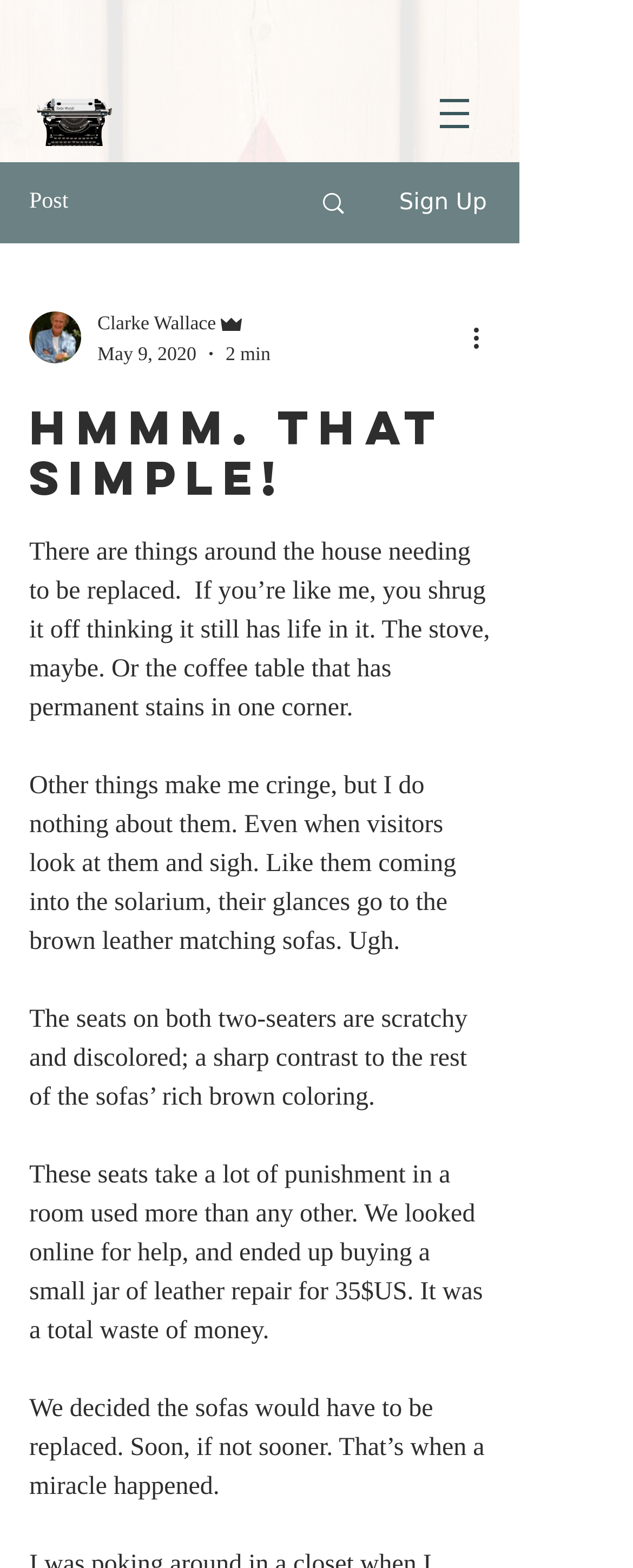From the image, can you give a detailed response to the question below:
What is the topic of the article?

I found the topic of the article by reading the text of the article, which appears to be about the author's experience with old furniture and deciding to replace it.